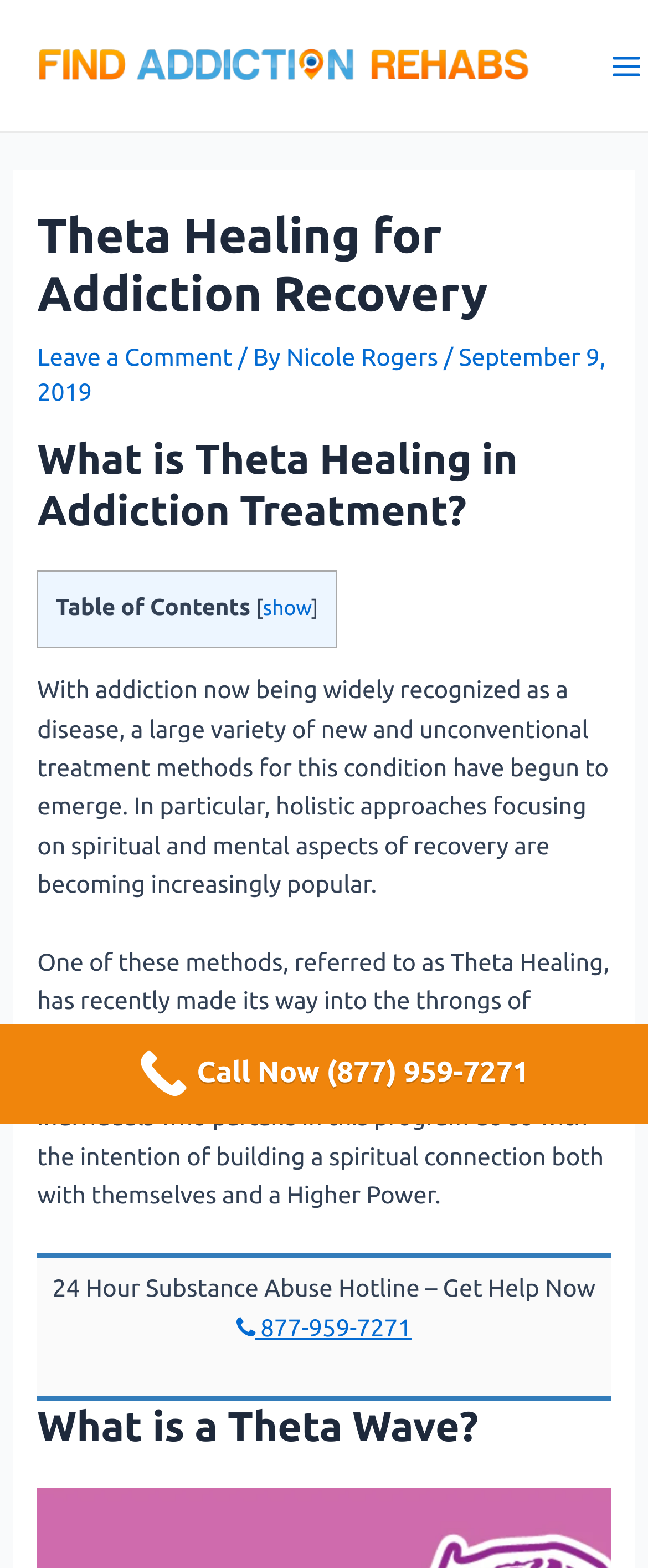Provide a brief response using a word or short phrase to this question:
What is the topic of the article?

Theta Healing for Addiction Recovery